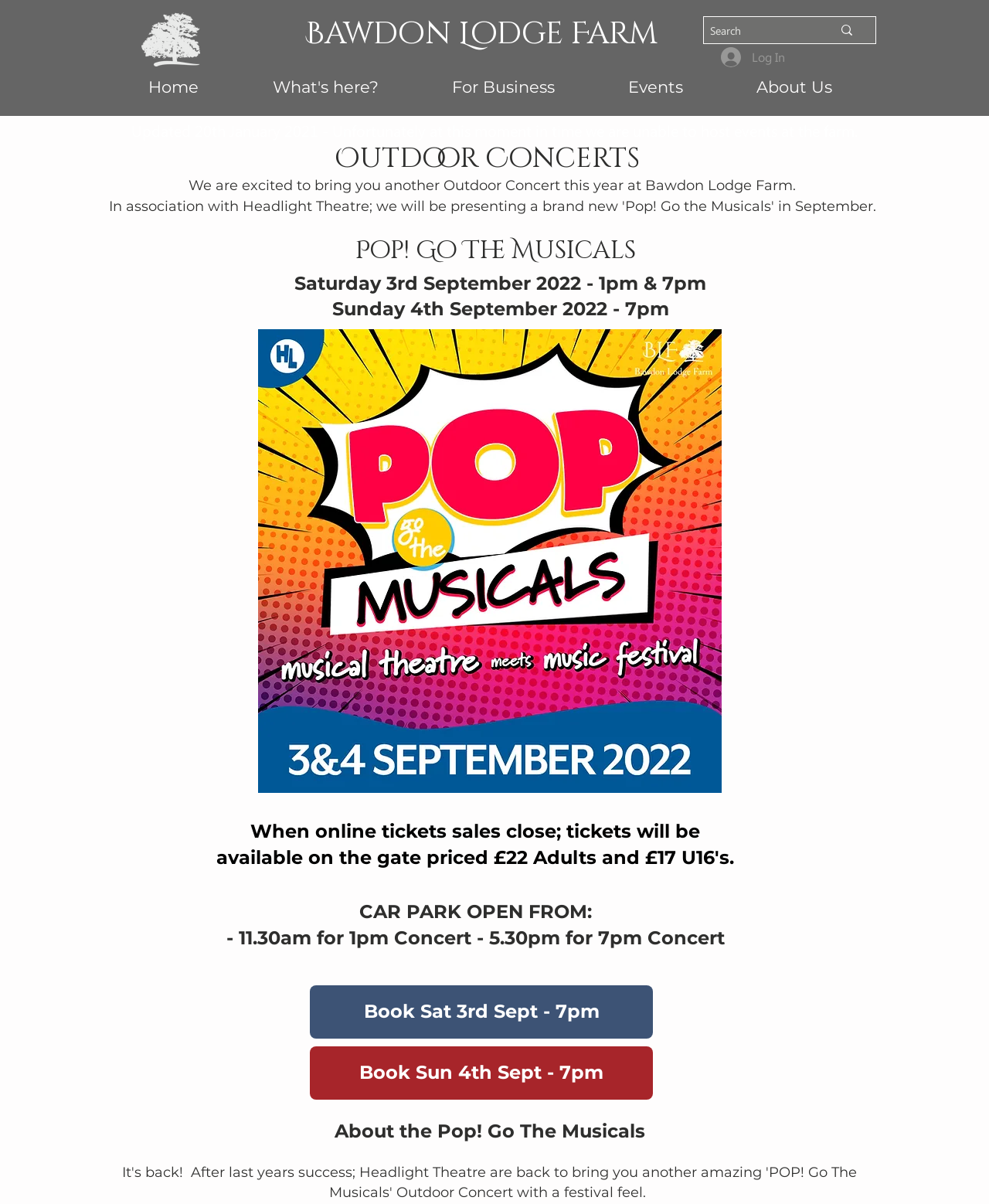What is the date of the outdoor concert? Look at the image and give a one-word or short phrase answer.

3rd September 2022